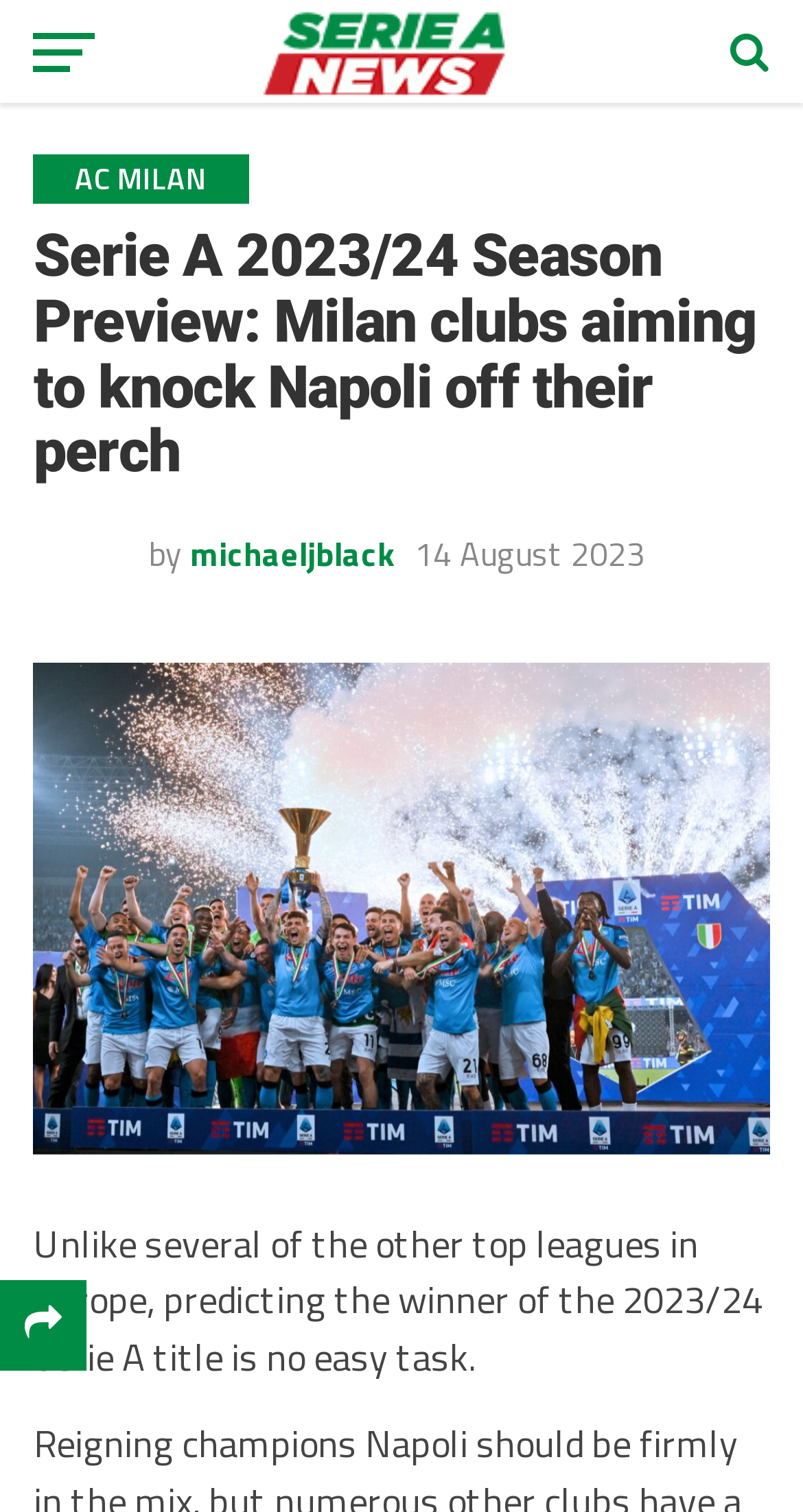Answer the following query with a single word or phrase:
When was the article published?

14 August 2023